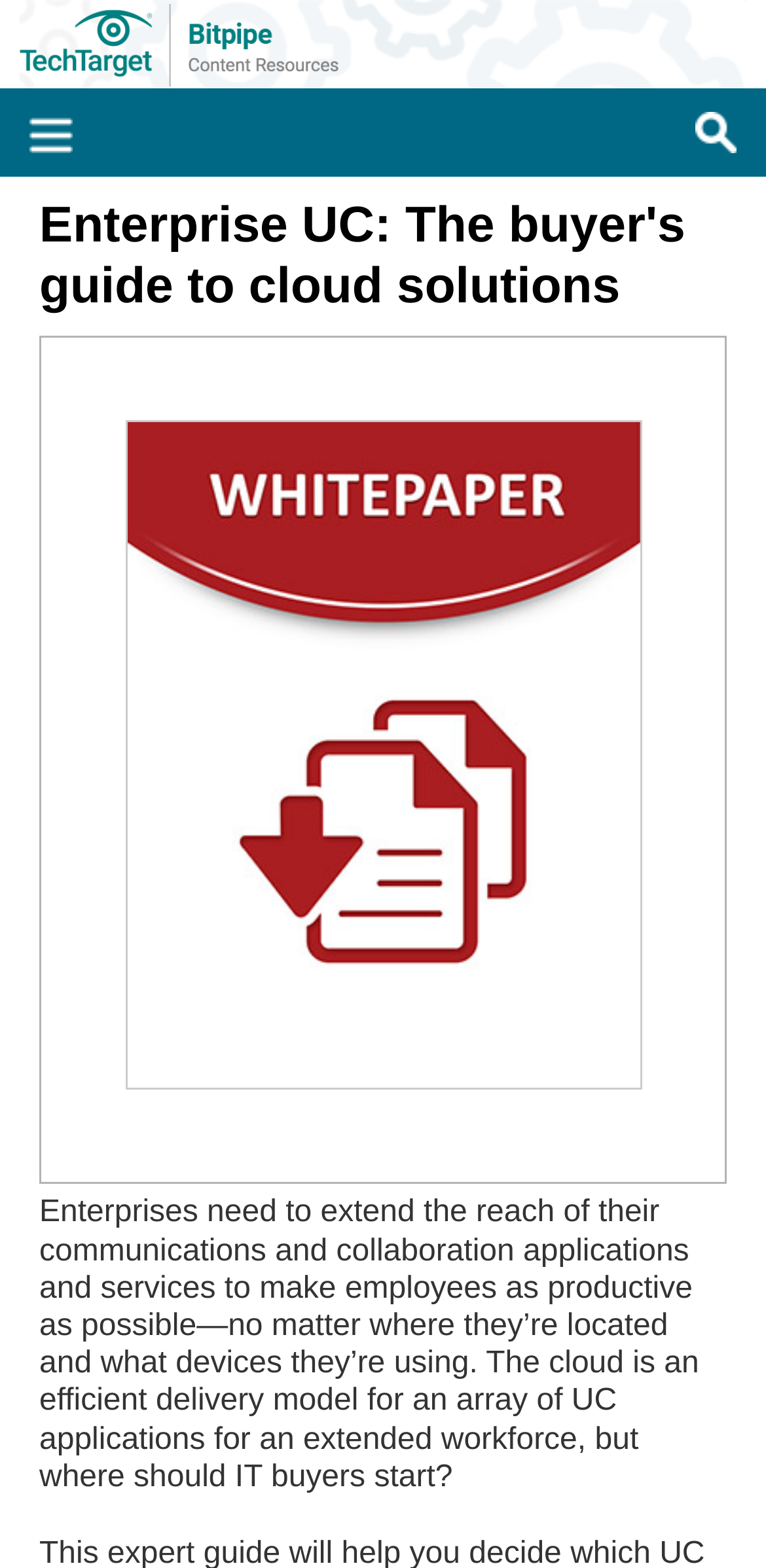Predict the bounding box coordinates for the UI element described as: "Bitpipe". The coordinates should be four float numbers between 0 and 1, presented as [left, top, right, bottom].

[0.026, 0.003, 0.628, 0.078]